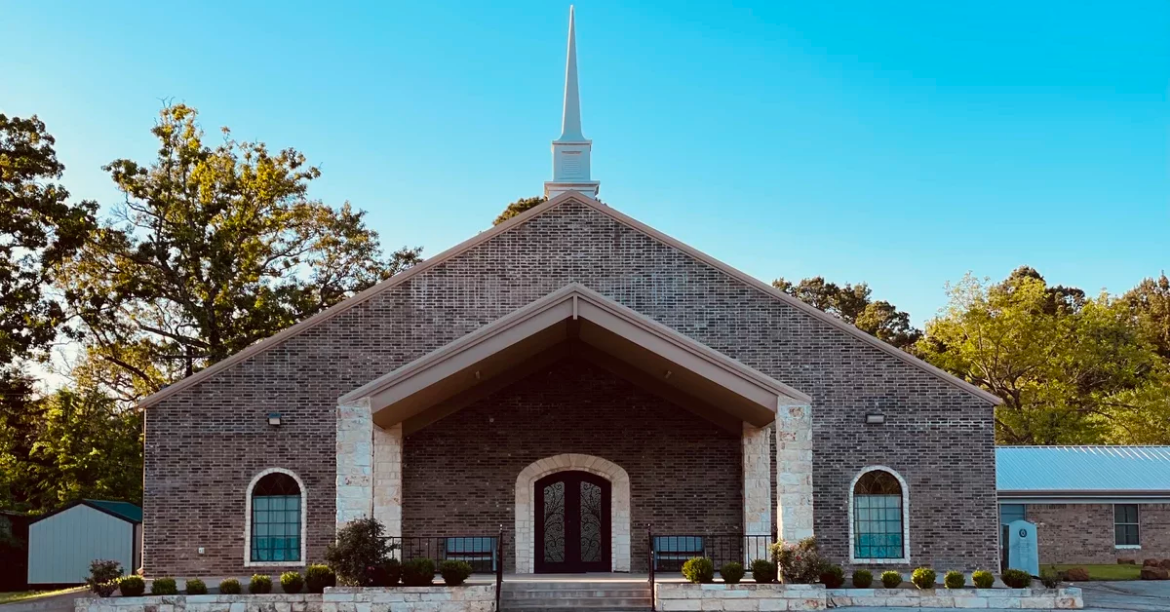Convey a rich and detailed description of the image.

This image presents the Bethel Baptist Church, showcasing its inviting architectural design. The church features a prominent peaked roof with a tall white steeple that reaches towards the blue sky, symbolizing a beacon of faith. The façade is composed of a warm brick exterior complemented by stone accents, providing a harmonious blend of traditional and modern styles. Flanking the entrance are two sets of elegant doors, framed within an arched opening, inviting visitors into the sanctuary. The well-maintained landscaping, including shrubs and small ornamental plants, enhances the welcoming atmosphere of the church, which is nestled among lush trees, indicative of its serene setting in Carthage, Texas. This image not only highlights the beauty of the church structure but also reflects its purpose as a place of gathering and worship within the community.